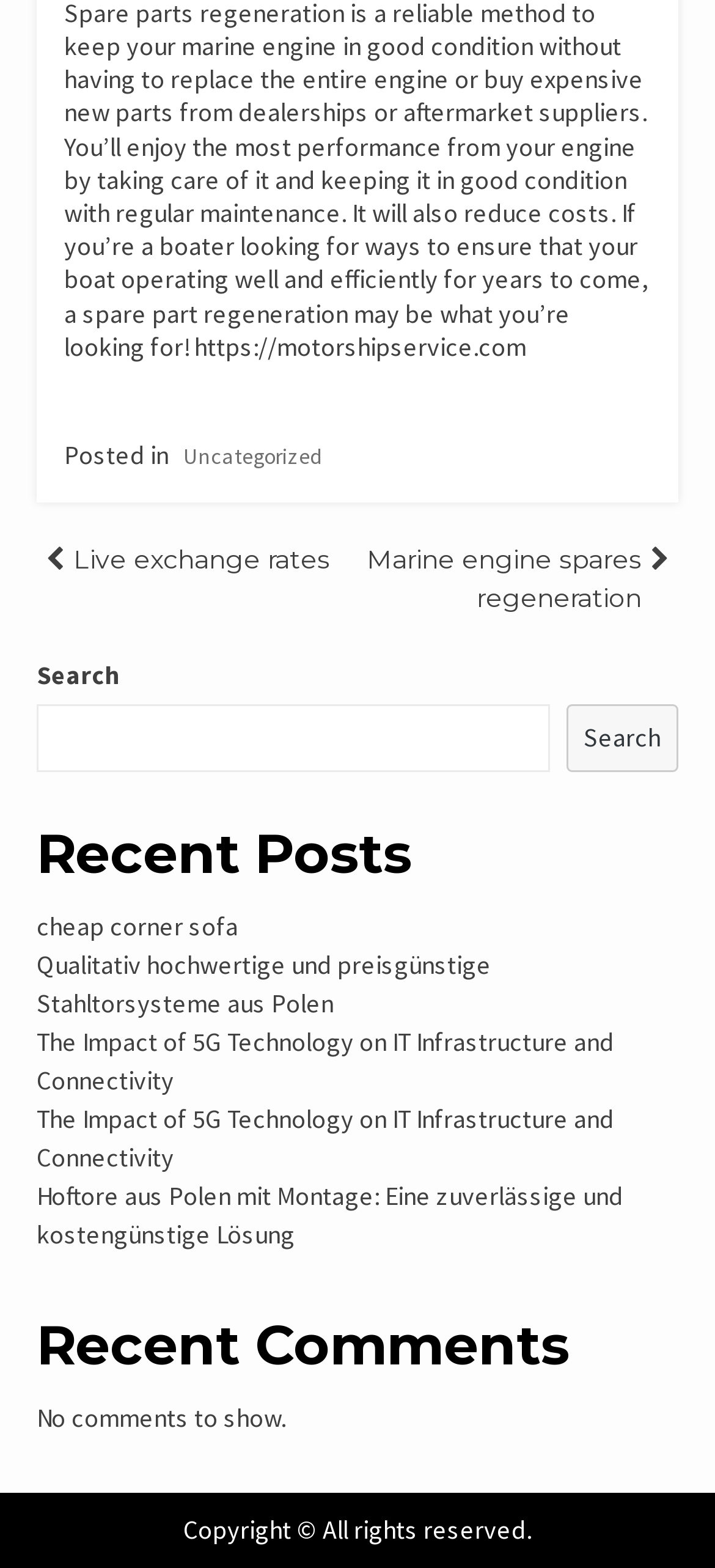Pinpoint the bounding box coordinates of the element that must be clicked to accomplish the following instruction: "Read 'Today’s Sentence'". The coordinates should be in the format of four float numbers between 0 and 1, i.e., [left, top, right, bottom].

None